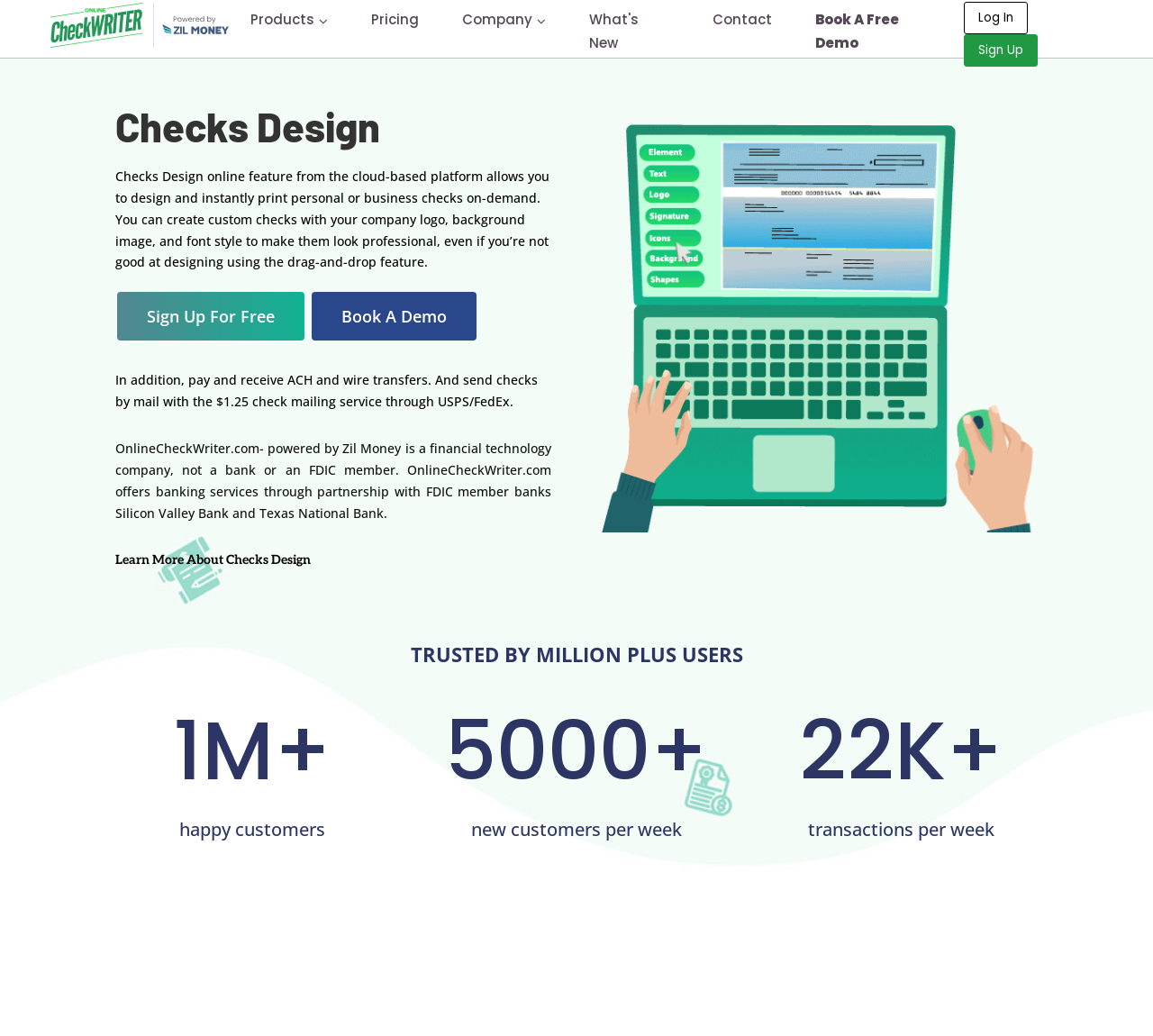Please identify the bounding box coordinates of the region to click in order to complete the given instruction: "Click the 'Pricing' link". The coordinates should be four float numbers between 0 and 1, i.e., [left, top, right, bottom].

[0.322, 0.009, 0.364, 0.027]